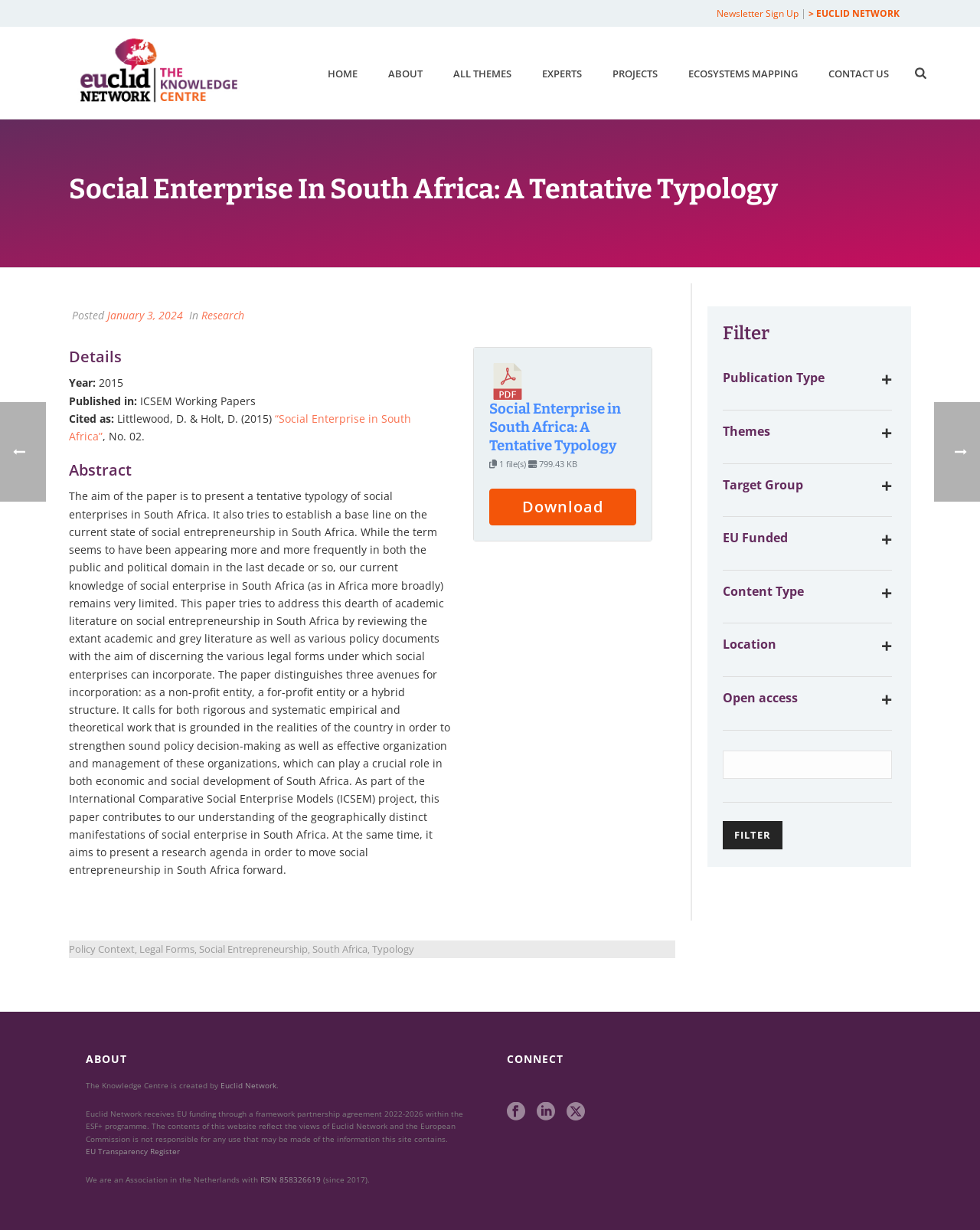Locate the UI element described by “Social Enterprise in South Africa” and provide its bounding box coordinates. Use the format (top-left x, top-left y, bottom-right x, bottom-right y) with all values as floating point numbers between 0 and 1.

[0.07, 0.334, 0.42, 0.361]